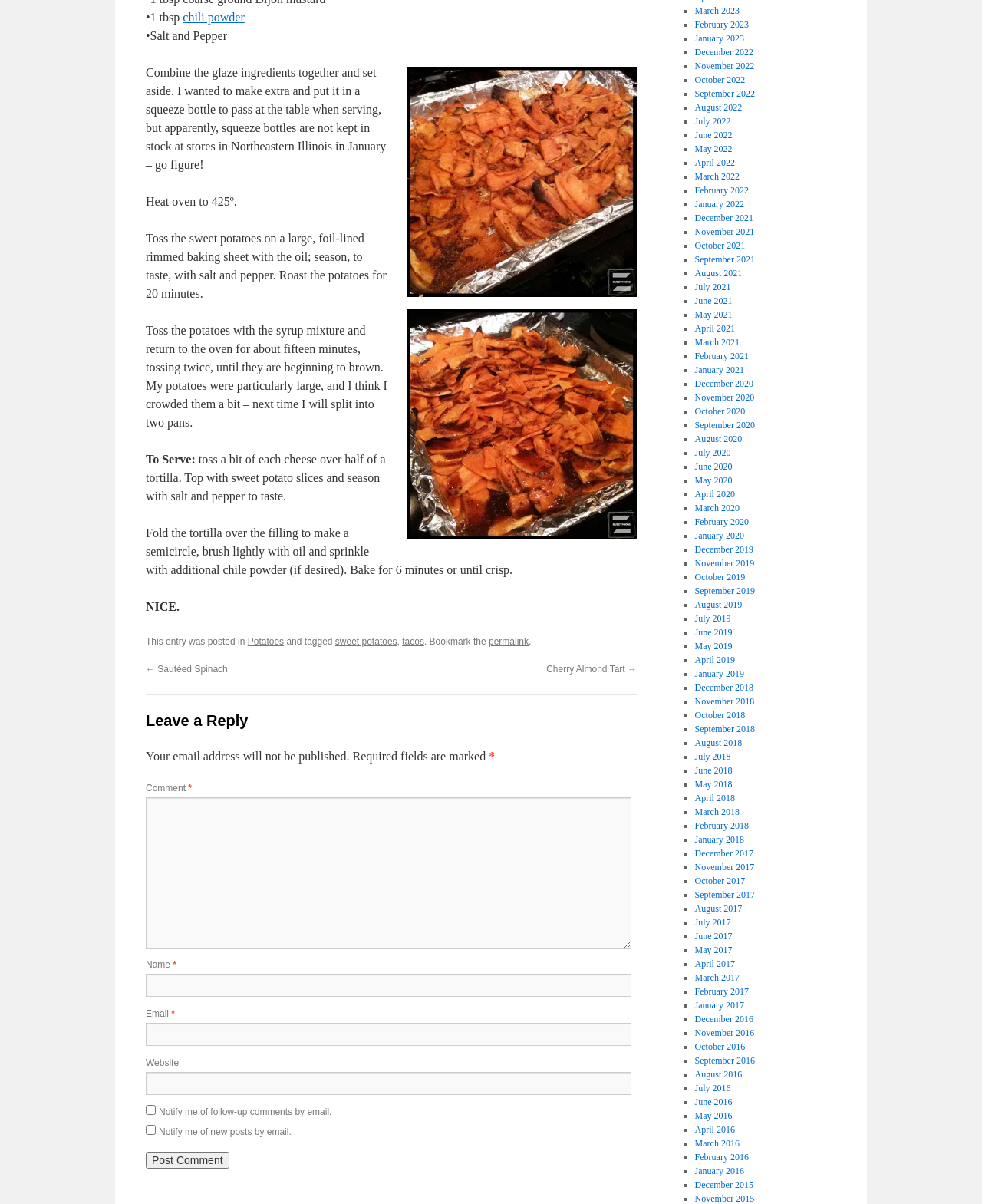Pinpoint the bounding box coordinates of the clickable element to carry out the following instruction: "Click the 'Cherry Almond Tart →' link."

[0.556, 0.551, 0.648, 0.56]